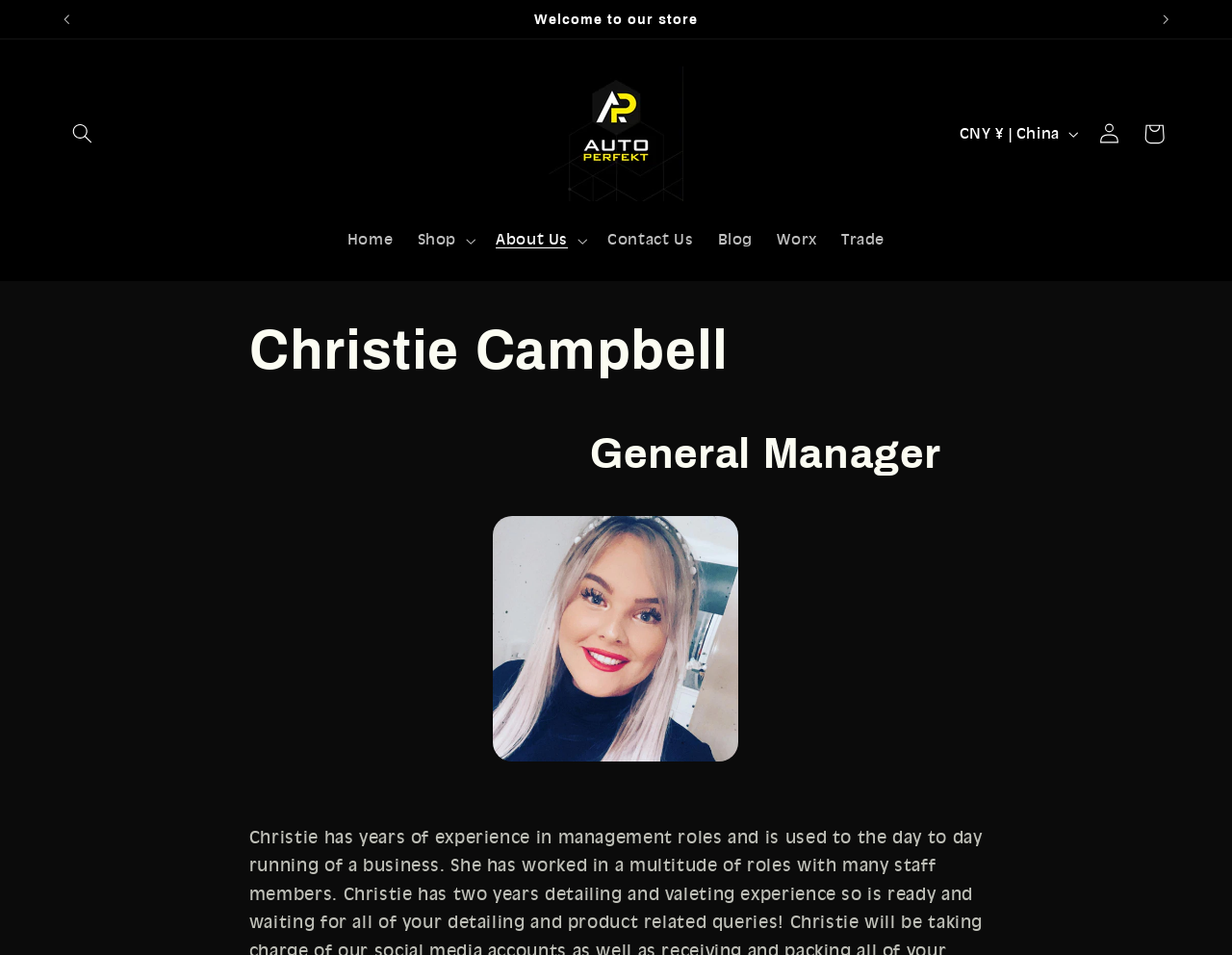Find the bounding box of the web element that fits this description: "Log in".

[0.882, 0.117, 0.918, 0.163]